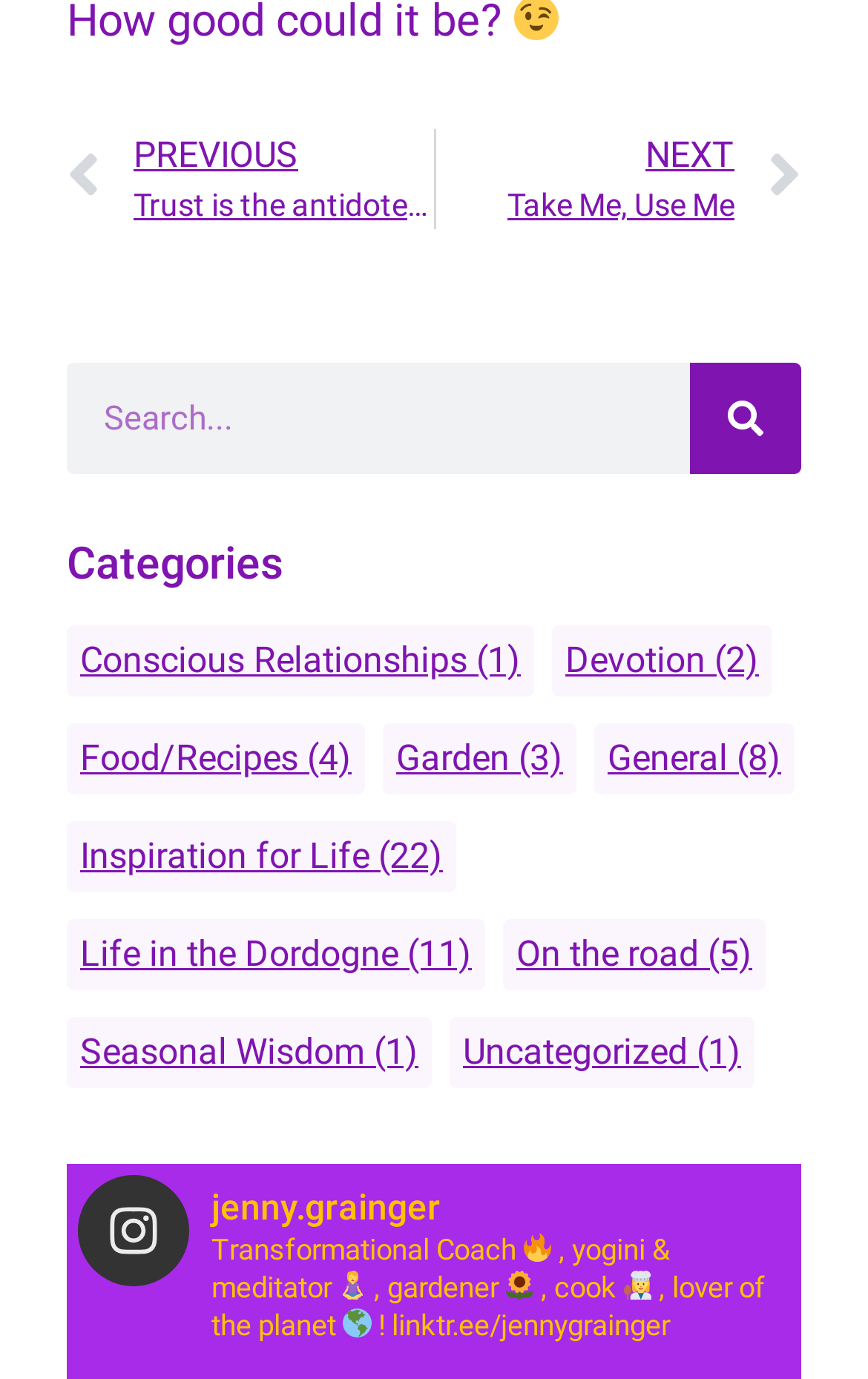Please locate the bounding box coordinates of the element that should be clicked to achieve the given instruction: "Search for something".

[0.077, 0.263, 0.923, 0.344]